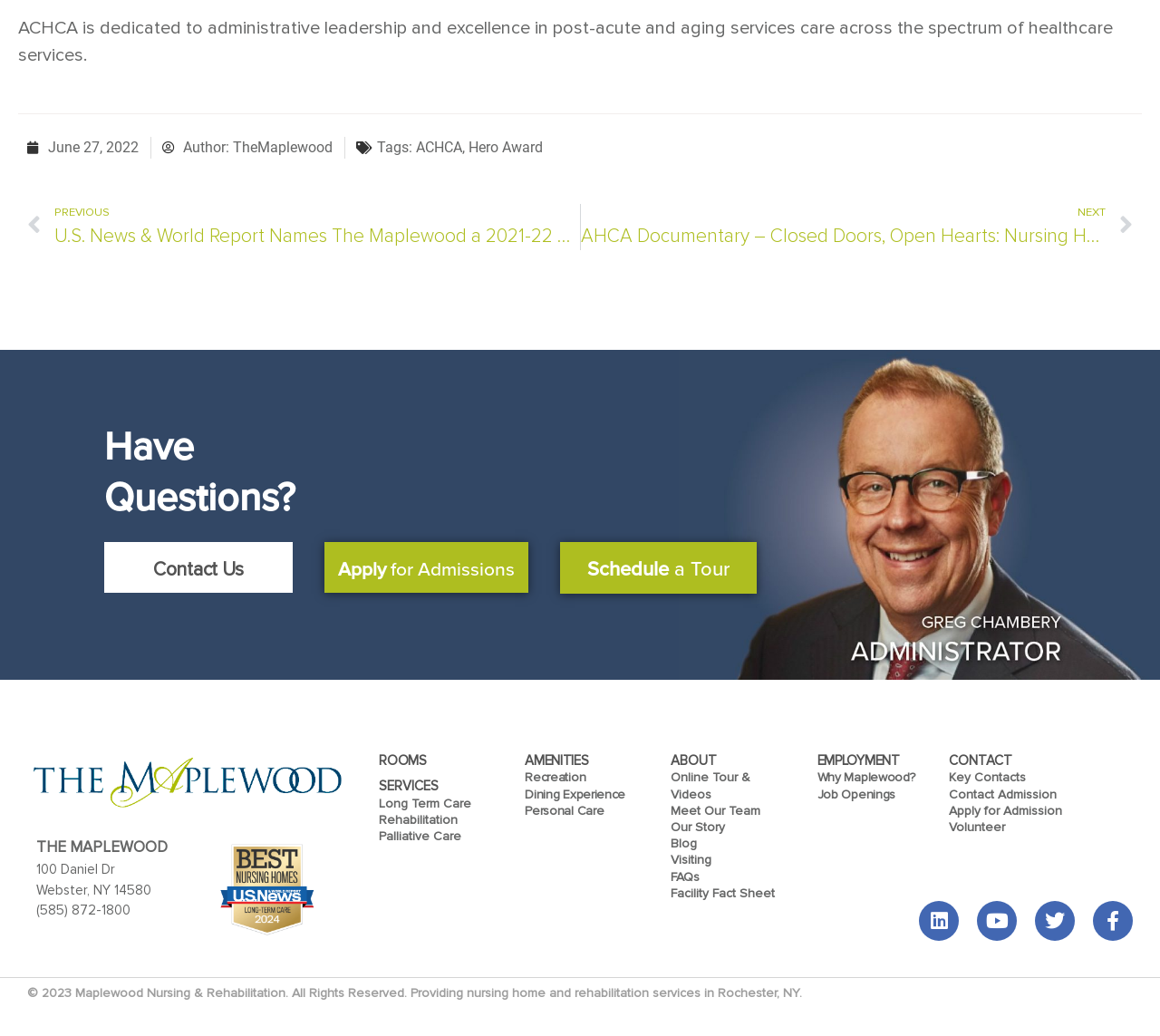Determine the bounding box coordinates for the element that should be clicked to follow this instruction: "Schedule a Tour". The coordinates should be given as four float numbers between 0 and 1, in the format [left, top, right, bottom].

[0.483, 0.523, 0.652, 0.573]